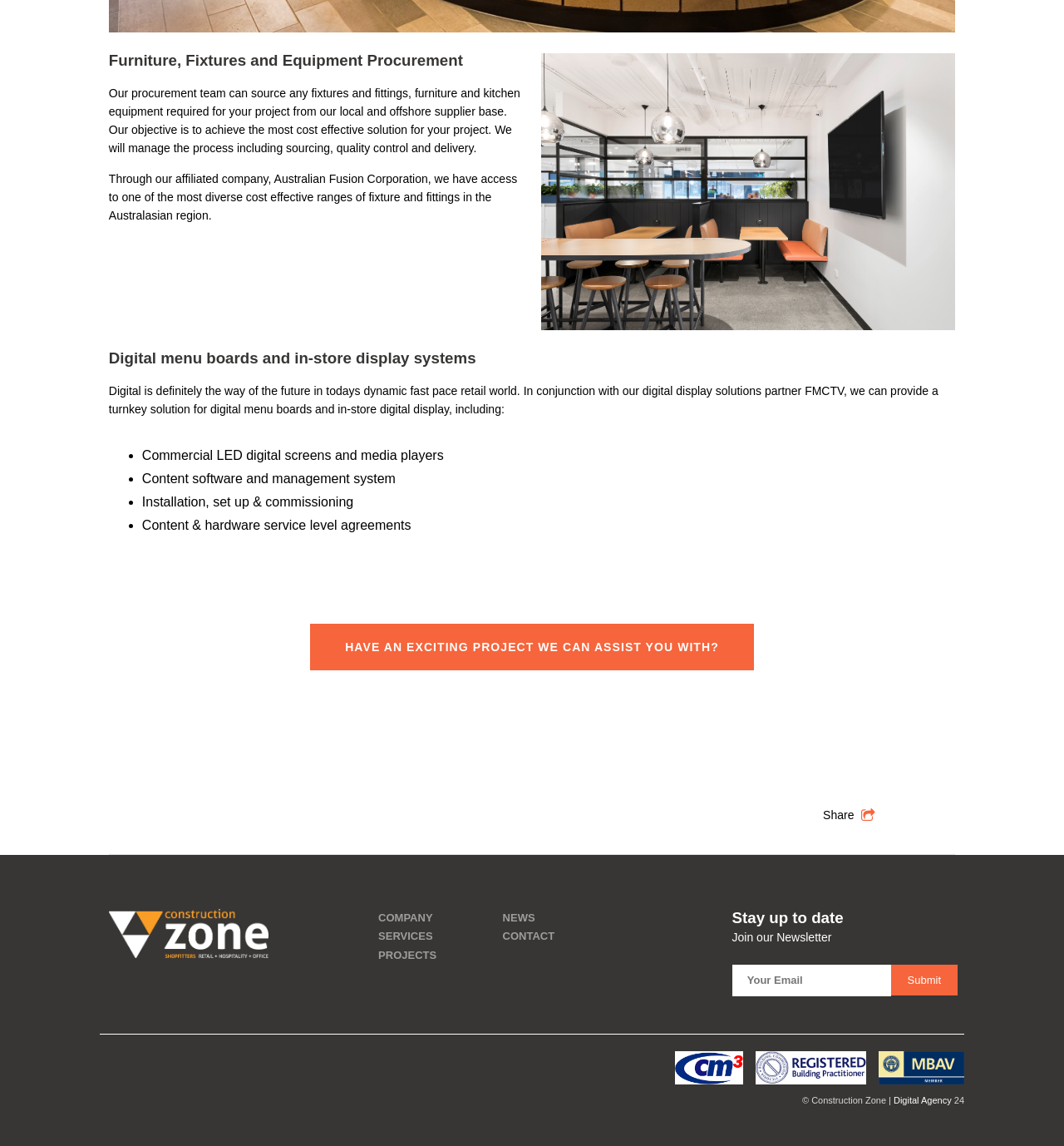Determine the bounding box coordinates for the clickable element required to fulfill the instruction: "Click the 'Home' link". Provide the coordinates as four float numbers between 0 and 1, i.e., [left, top, right, bottom].

None